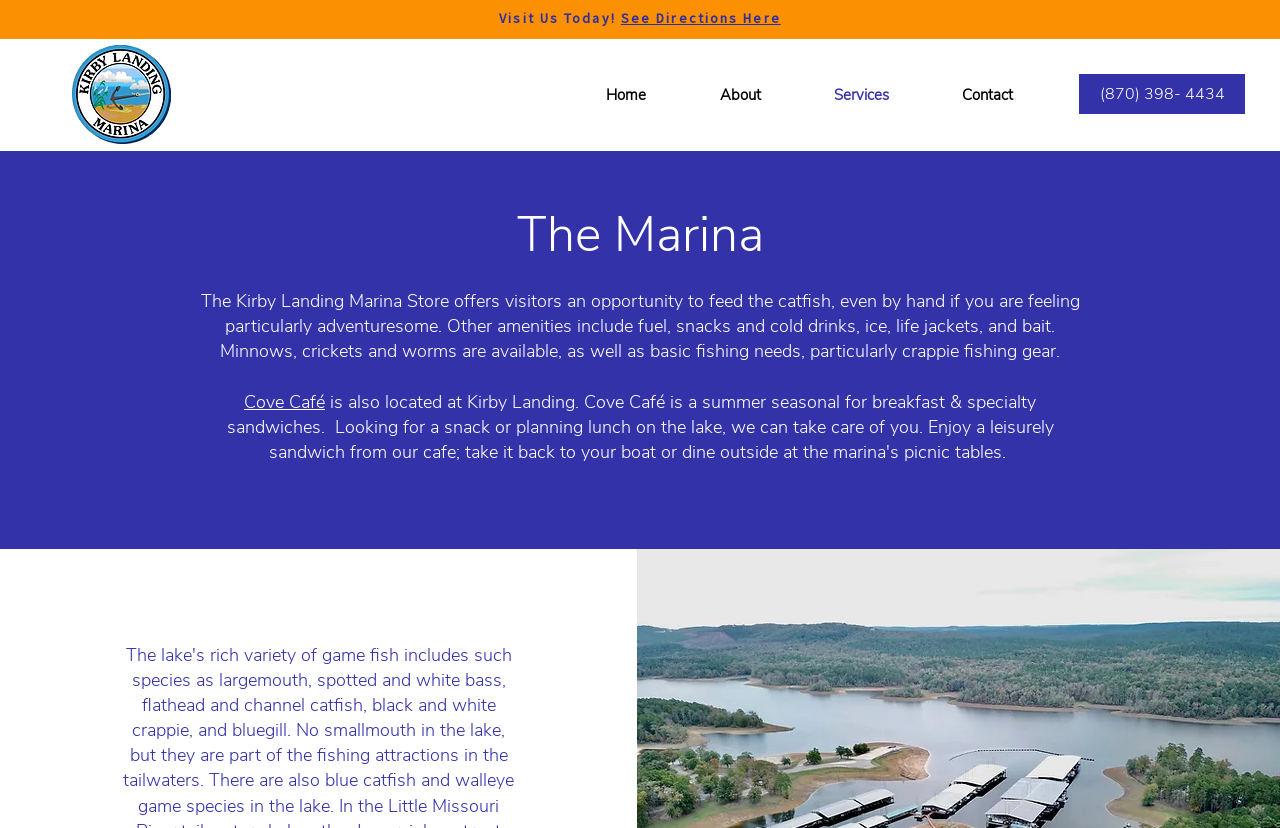Please provide a one-word or phrase answer to the question: 
What is the phone number of the marina?

(870) 398-4434